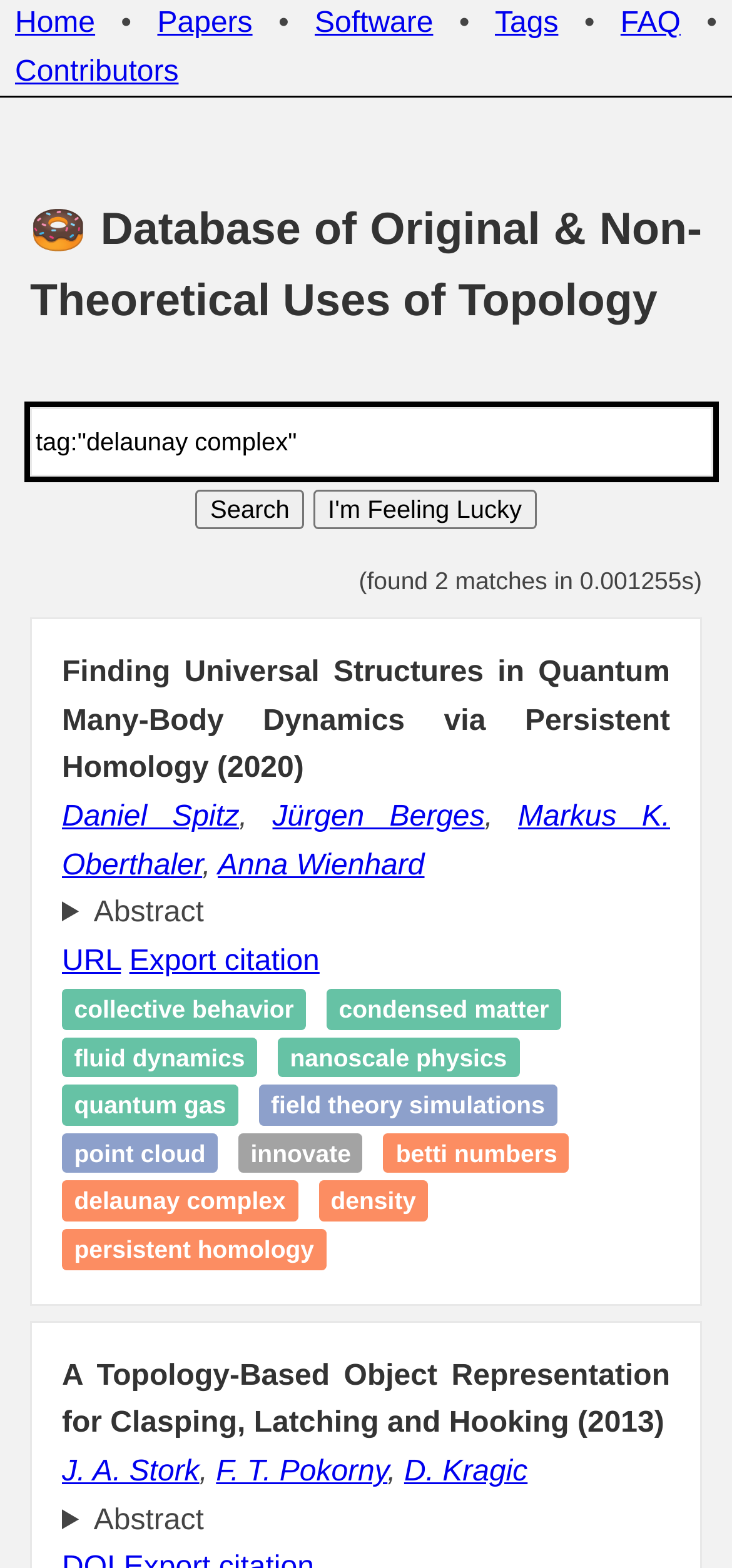Please find the bounding box coordinates of the section that needs to be clicked to achieve this instruction: "Go to the 'FAQ' page".

[0.848, 0.005, 0.93, 0.025]